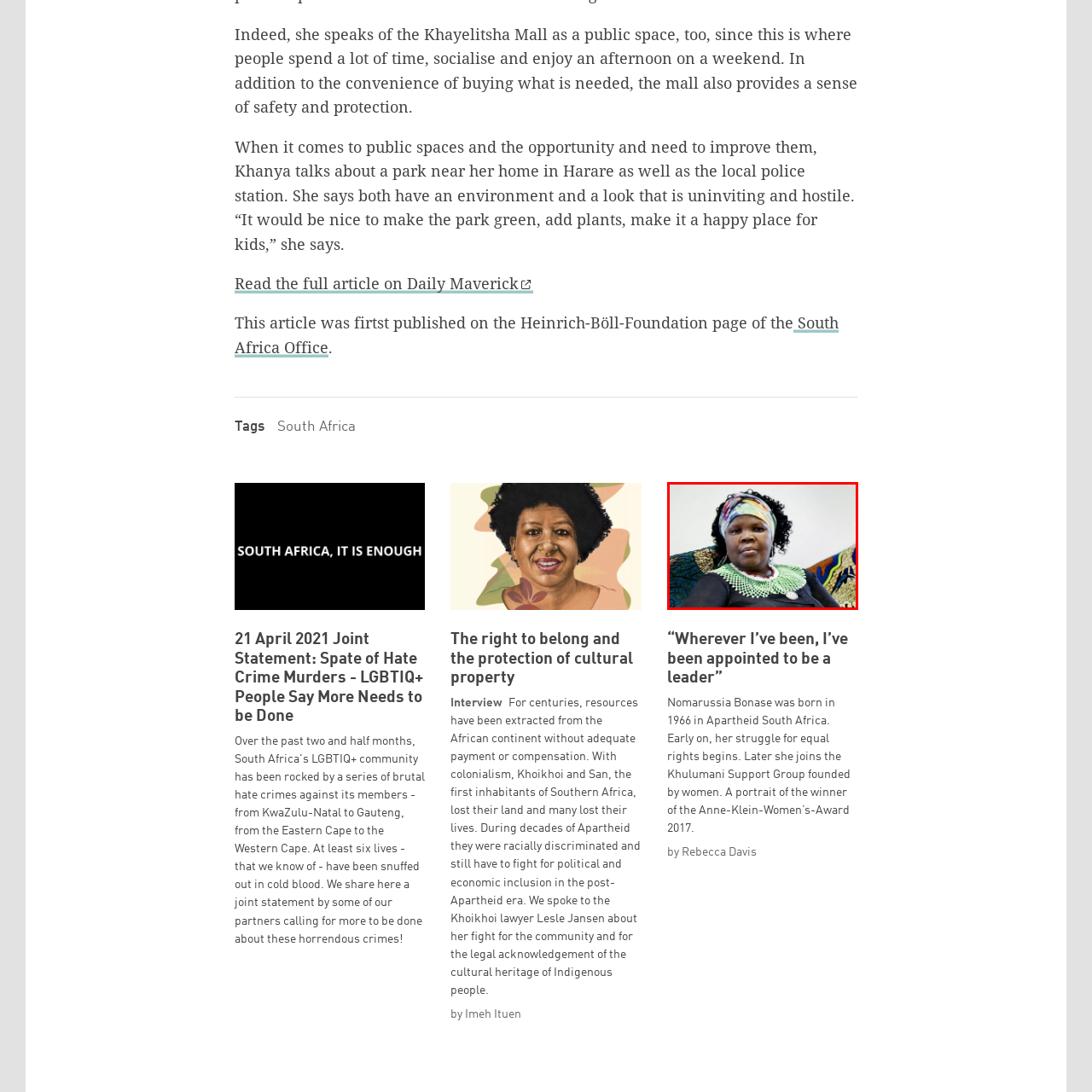Generate a meticulous caption for the image that is highlighted by the red boundary line.

This image features Nomarussia Bonase, a prominent figure in the fight for equal rights in South Africa, specifically during the Apartheid era. Born in 1966, she has significantly contributed to social justice movements, notably through her involvement with the Khulumani Support Group, an organization founded by women to support survivors of human rights violations. In the portrait, Bonase is depicted wearing traditional attire adorned with intricate beadwork, which reflects her cultural heritage. The background features vibrant patterns, suggesting a deep connection to South African tradition. Her expression conveys determination and resilience, symbolizing her lifelong commitment to leadership and advocacy for marginalized communities. The caption encapsulates her journey and honors her receipt of the Anne Klein Women’s Award in 2017, recognizing her impactful contributions to society.